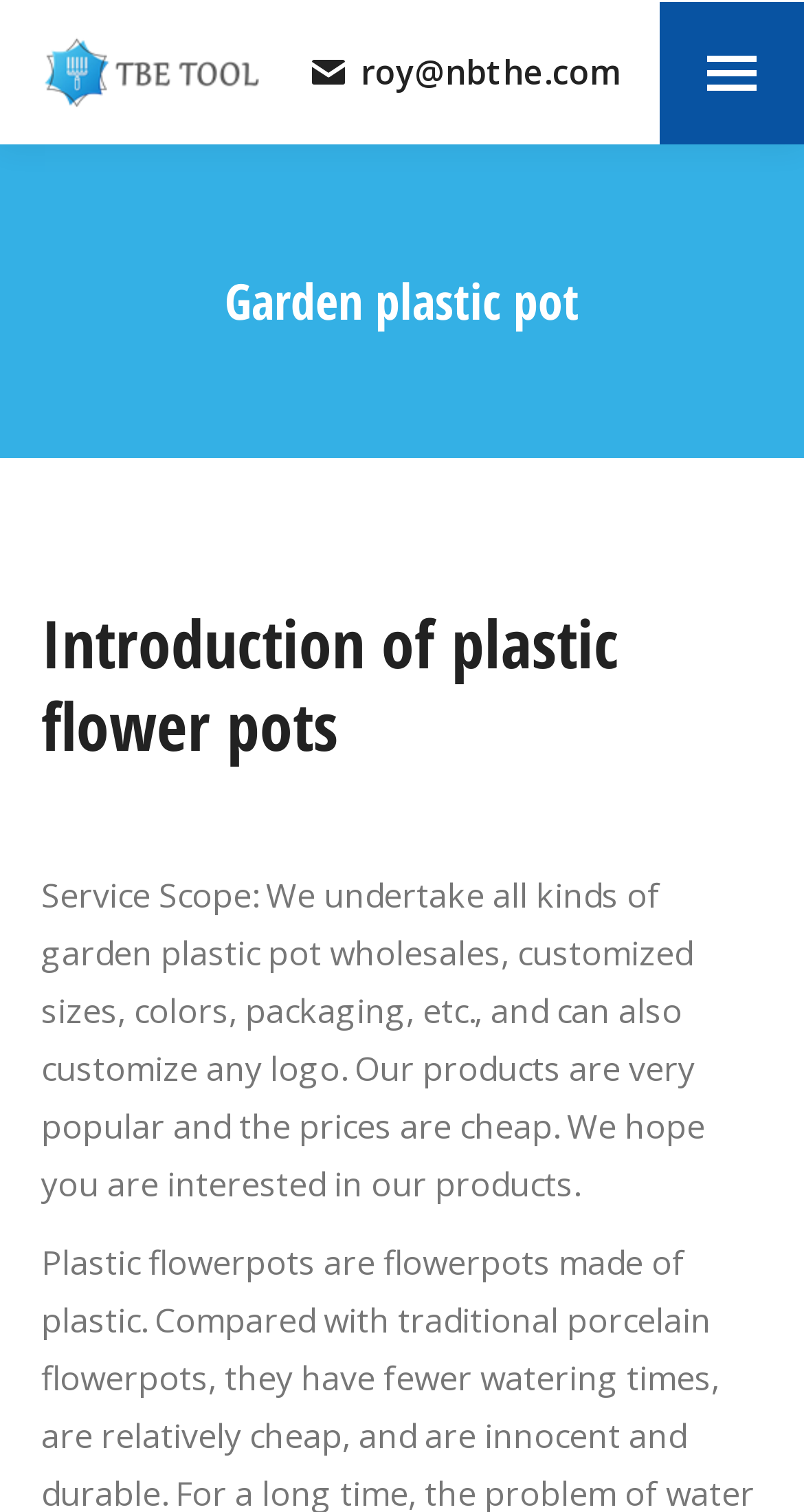Locate the bounding box of the UI element with the following description: "aria-label="Mobile menu icon"".

[0.821, 0.001, 1.0, 0.095]